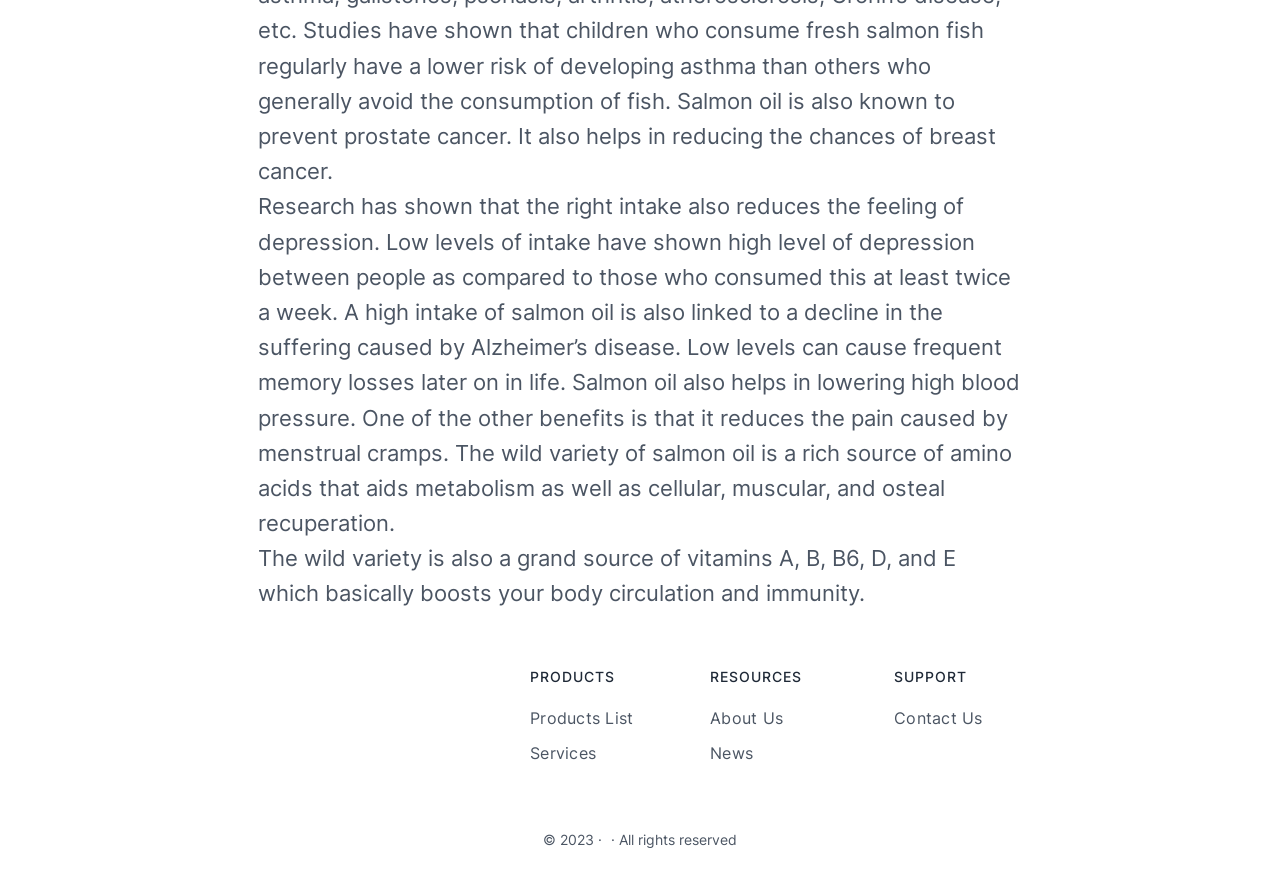Refer to the element description About Us and identify the corresponding bounding box in the screenshot. Format the coordinates as (top-left x, top-left y, bottom-right x, bottom-right y) with values in the range of 0 to 1.

[0.555, 0.795, 0.612, 0.824]